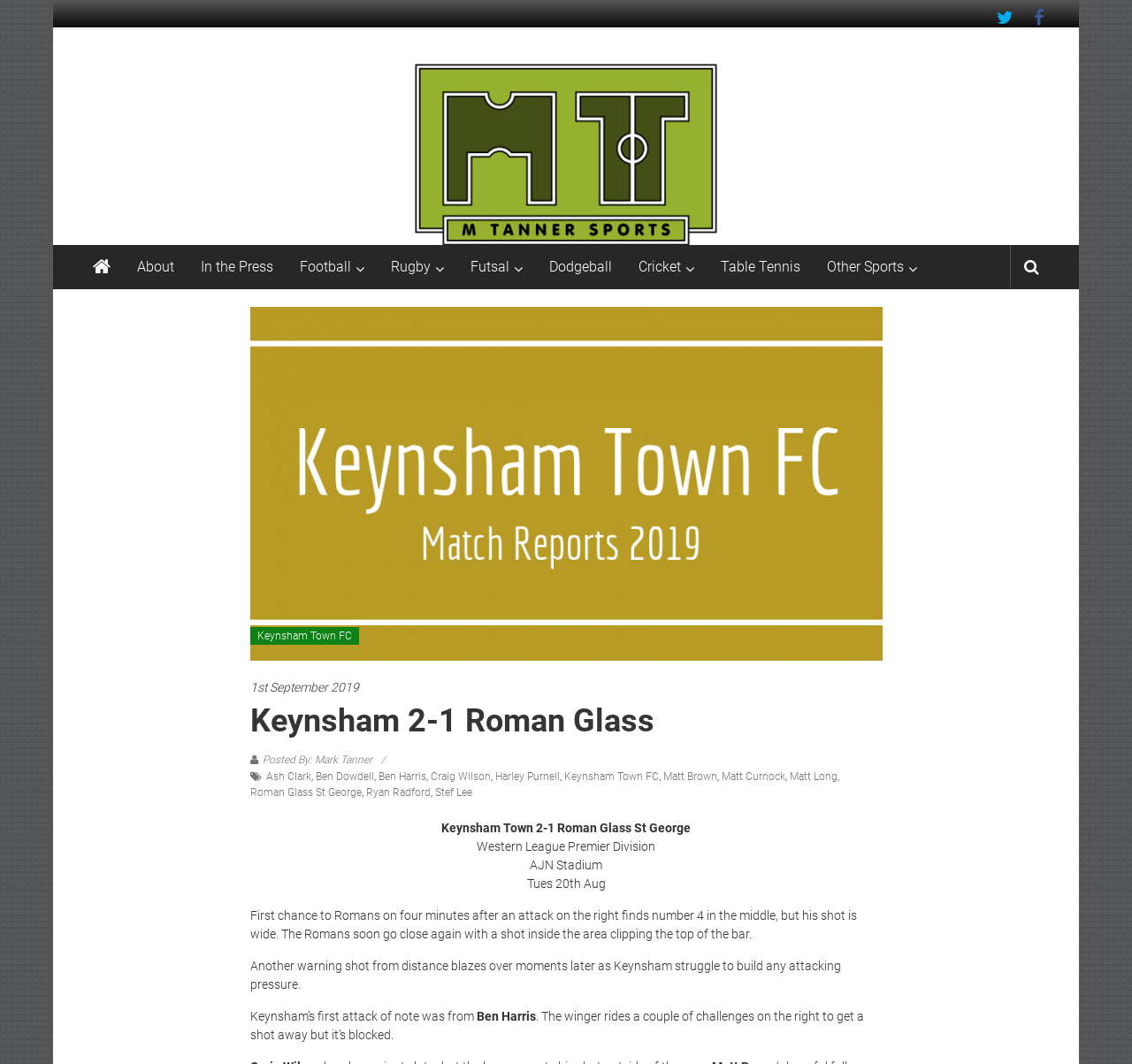Please answer the following question using a single word or phrase: 
What was the outcome of the first chance for Roman Glass?

Shot was wide